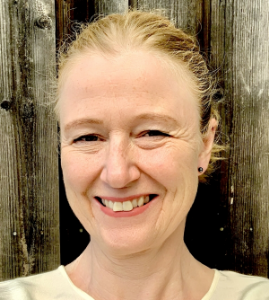What is the background of the image?
Refer to the screenshot and deliver a thorough answer to the question presented.

The caption describes the background of the image as a 'backdrop of wooden planks', which implies that the woman is standing or sitting in front of a wooden surface.